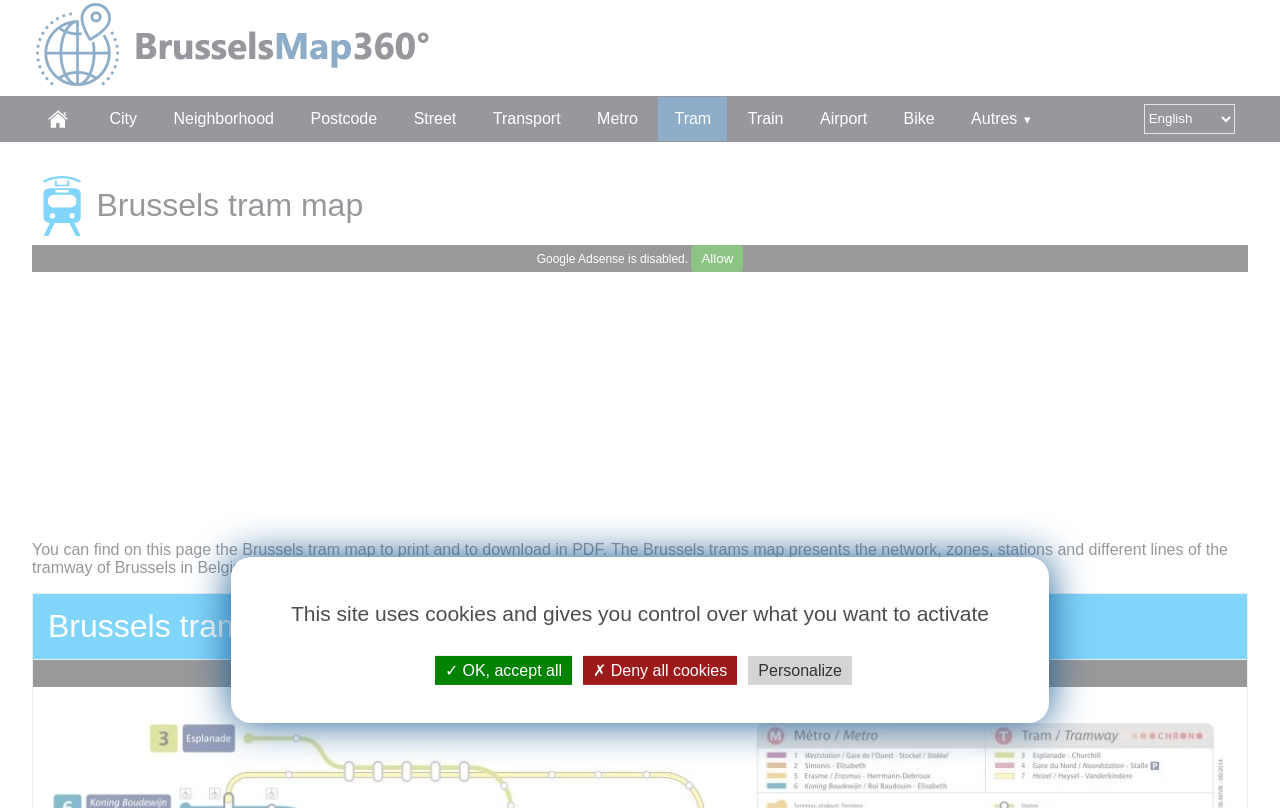What are the transportation options available?
Provide a detailed answer to the question, using the image to inform your response.

The transportation options available are listed as links at the top of the webpage, including Metro, Tram, Train, Airport, and Bike.